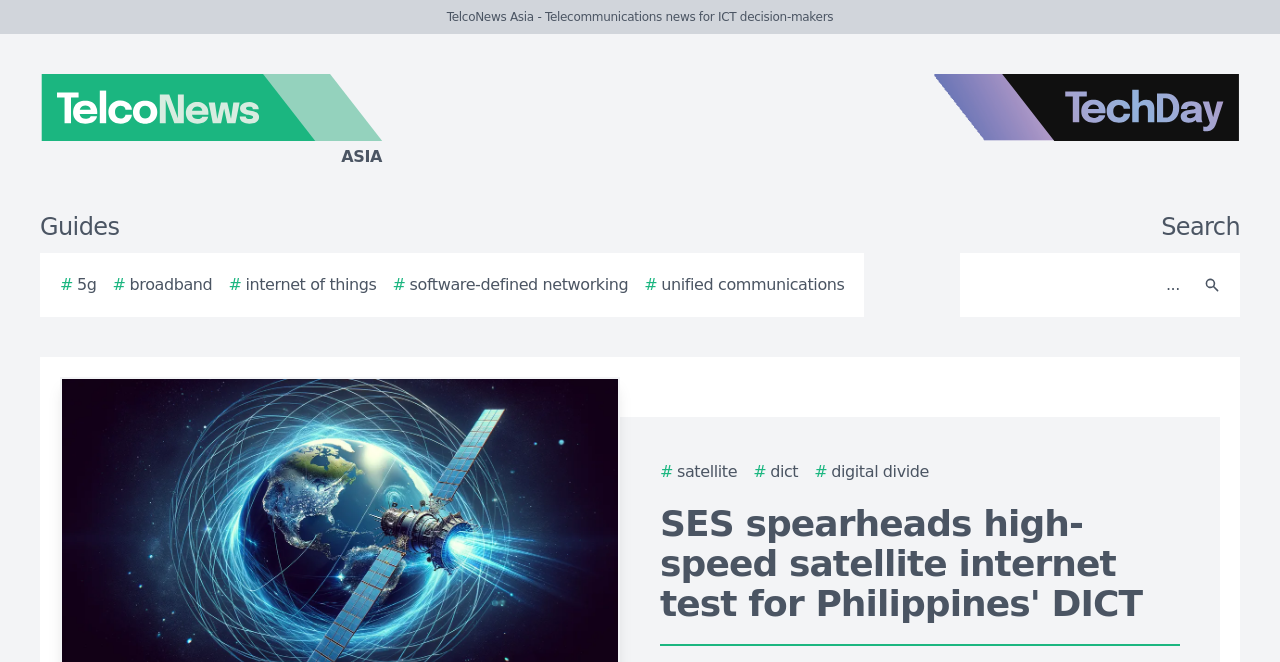Please find and generate the text of the main heading on the webpage.

SES spearheads high-speed satellite internet test for Philippines' DICT